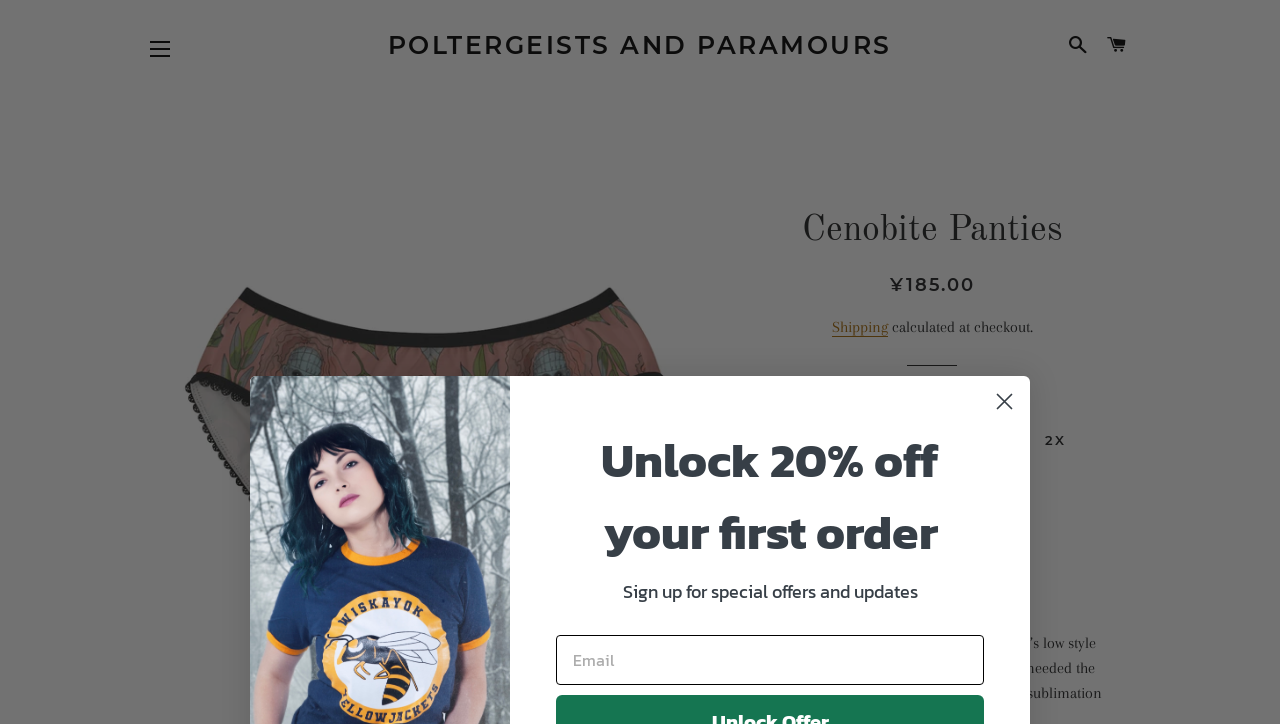Give a one-word or short phrase answer to this question: 
What is the purpose of the 'ADD TO CART' button?

To add item to cart